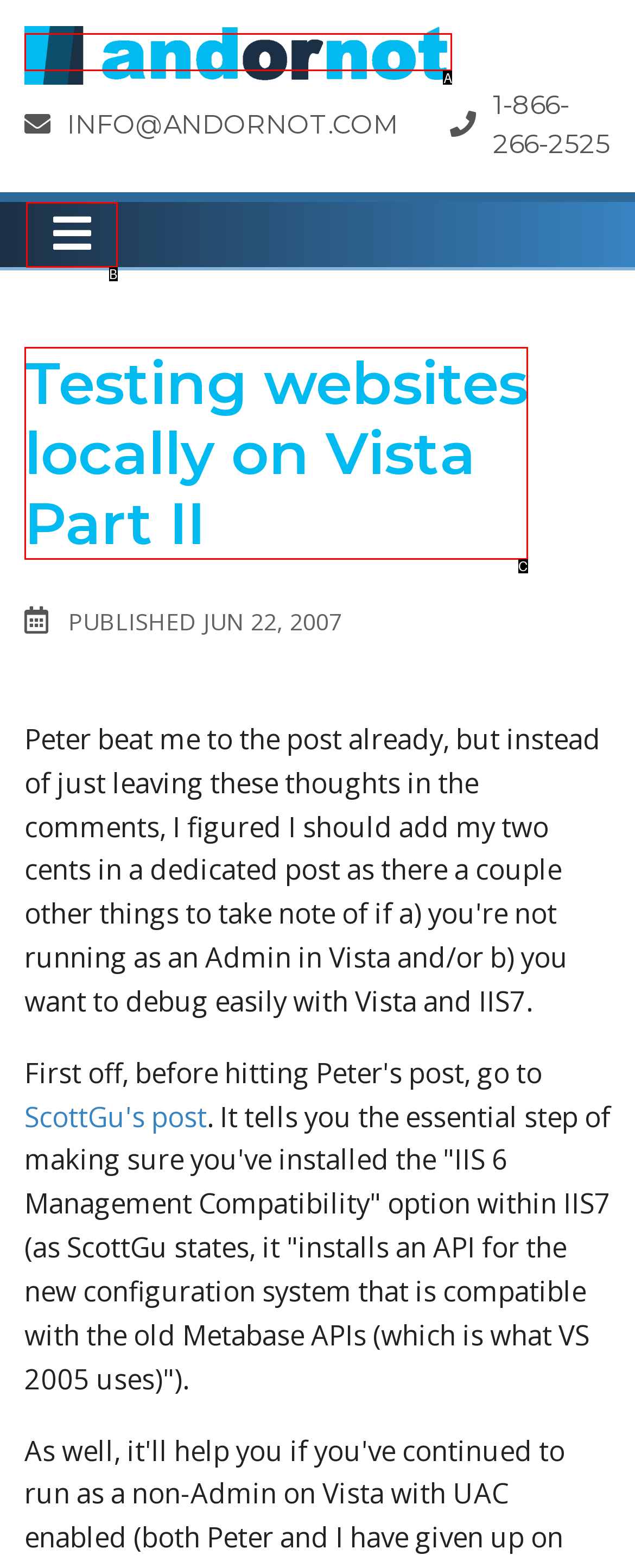Select the option that matches the description: alt="Andornot". Answer with the letter of the correct option directly.

A